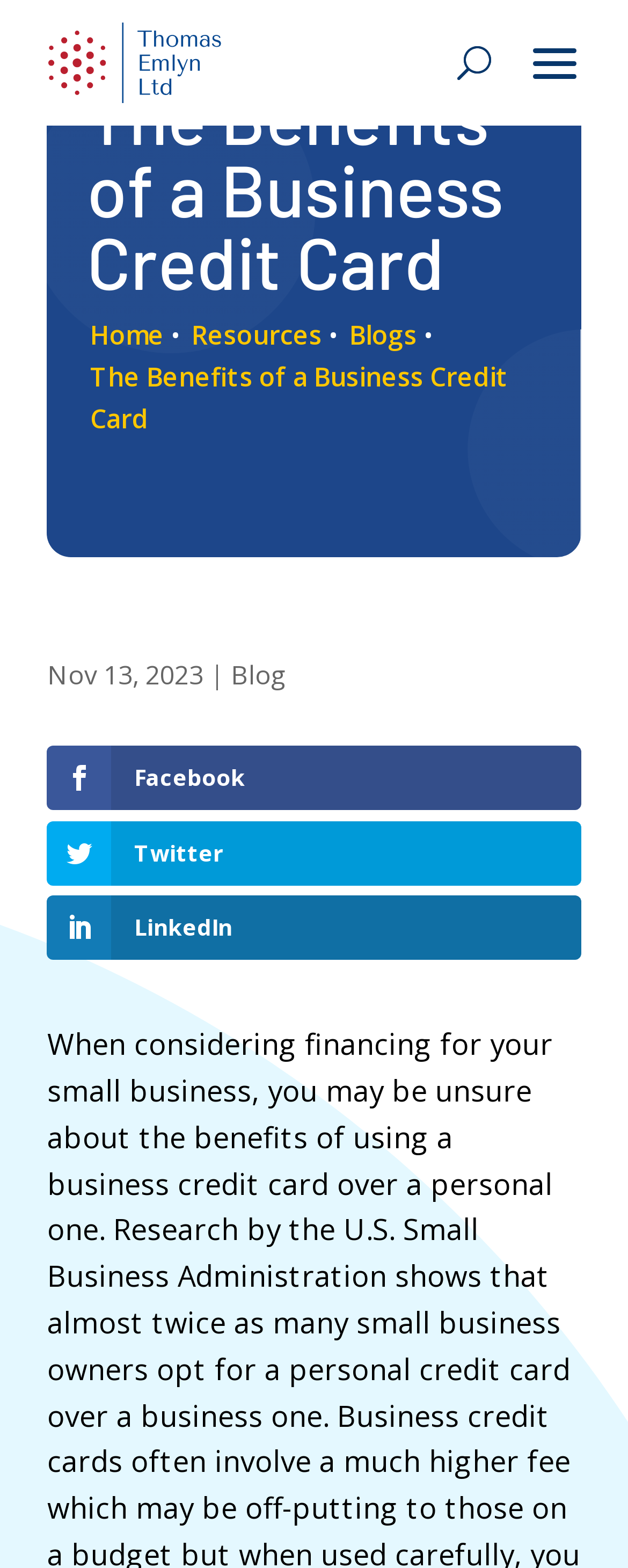Provide the bounding box coordinates of the HTML element this sentence describes: "alt="Menu" aria-label="Menu Button" title="Menu Button"". The bounding box coordinates consist of four float numbers between 0 and 1, i.e., [left, top, right, bottom].

[0.808, 0.007, 0.962, 0.069]